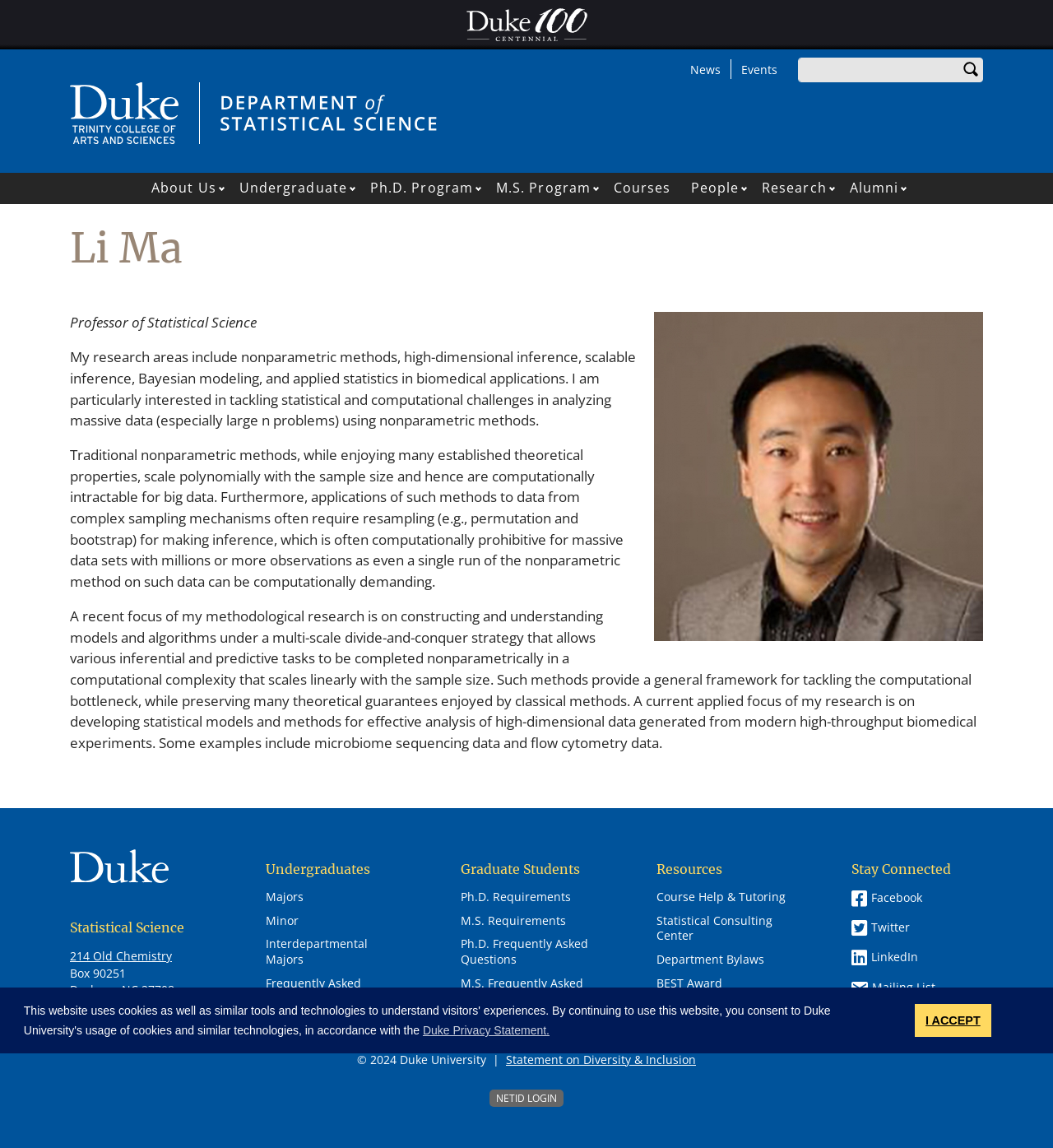What is the phone number of the department?
Based on the screenshot, respond with a single word or phrase.

(919) 684-4210